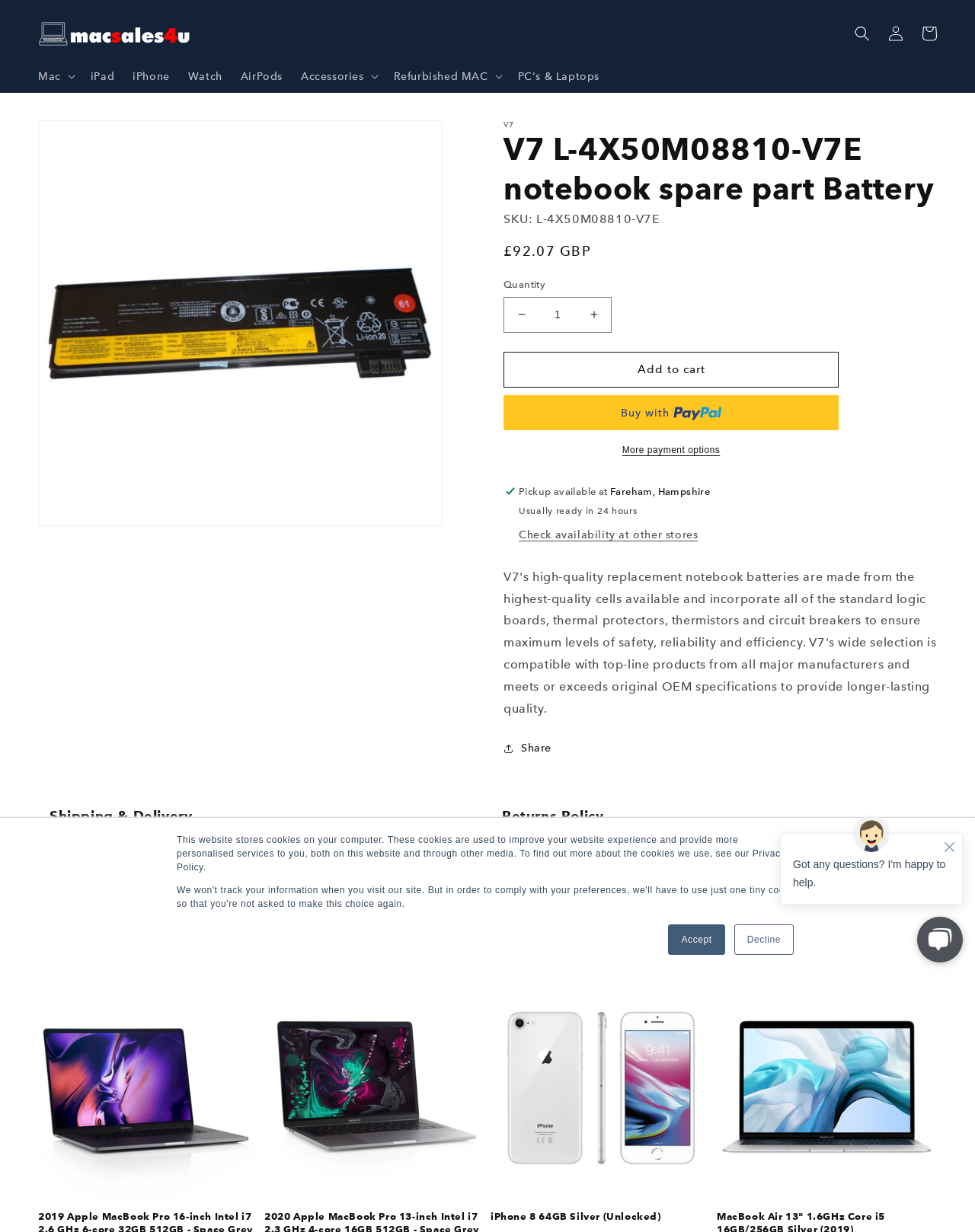Please specify the bounding box coordinates of the clickable section necessary to execute the following command: "Add to cart".

[0.516, 0.286, 0.86, 0.315]